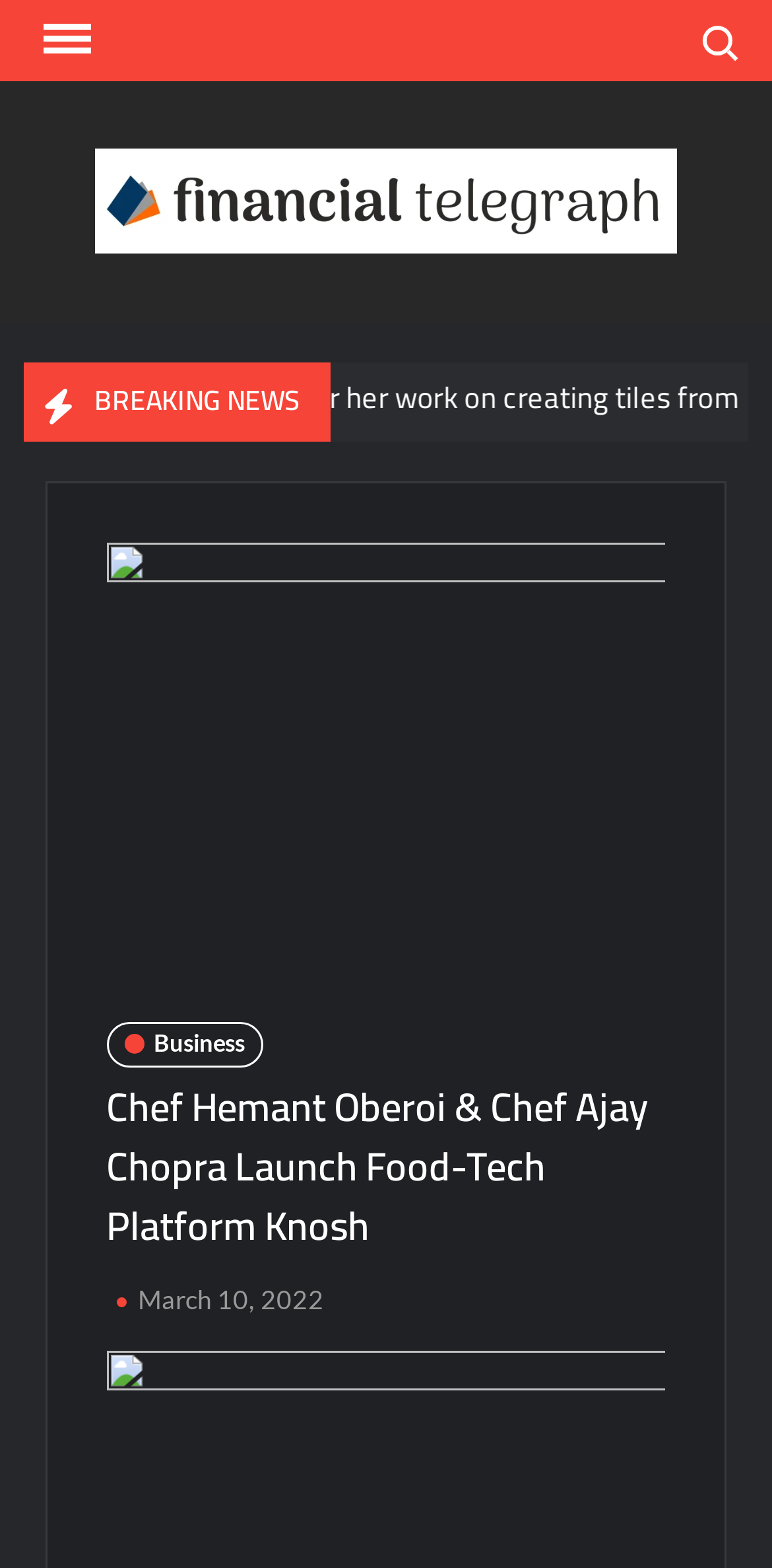Who are the chefs launching the food-tech platform?
Make sure to answer the question with a detailed and comprehensive explanation.

From the heading 'Chef Hemant Oberoi & Chef Ajay Chopra Launch Food-Tech Platform Knosh', I can infer that Chef Hemant Oberoi and Chef Ajay Chopra are the chefs launching the food-tech platform.